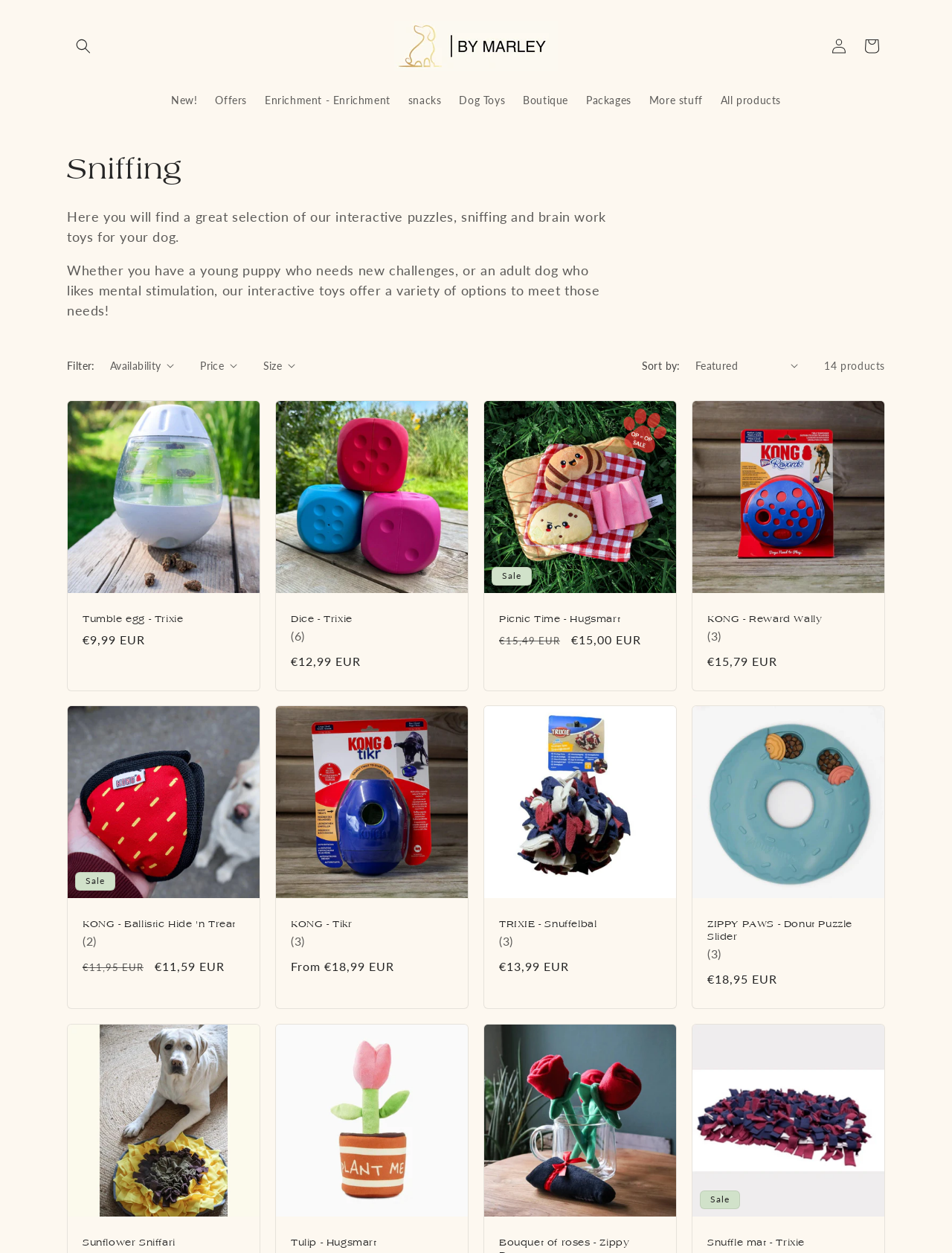Determine the bounding box coordinates for the clickable element to execute this instruction: "Click on 'New!' link". Provide the coordinates as four float numbers between 0 and 1, i.e., [left, top, right, bottom].

[0.17, 0.067, 0.217, 0.092]